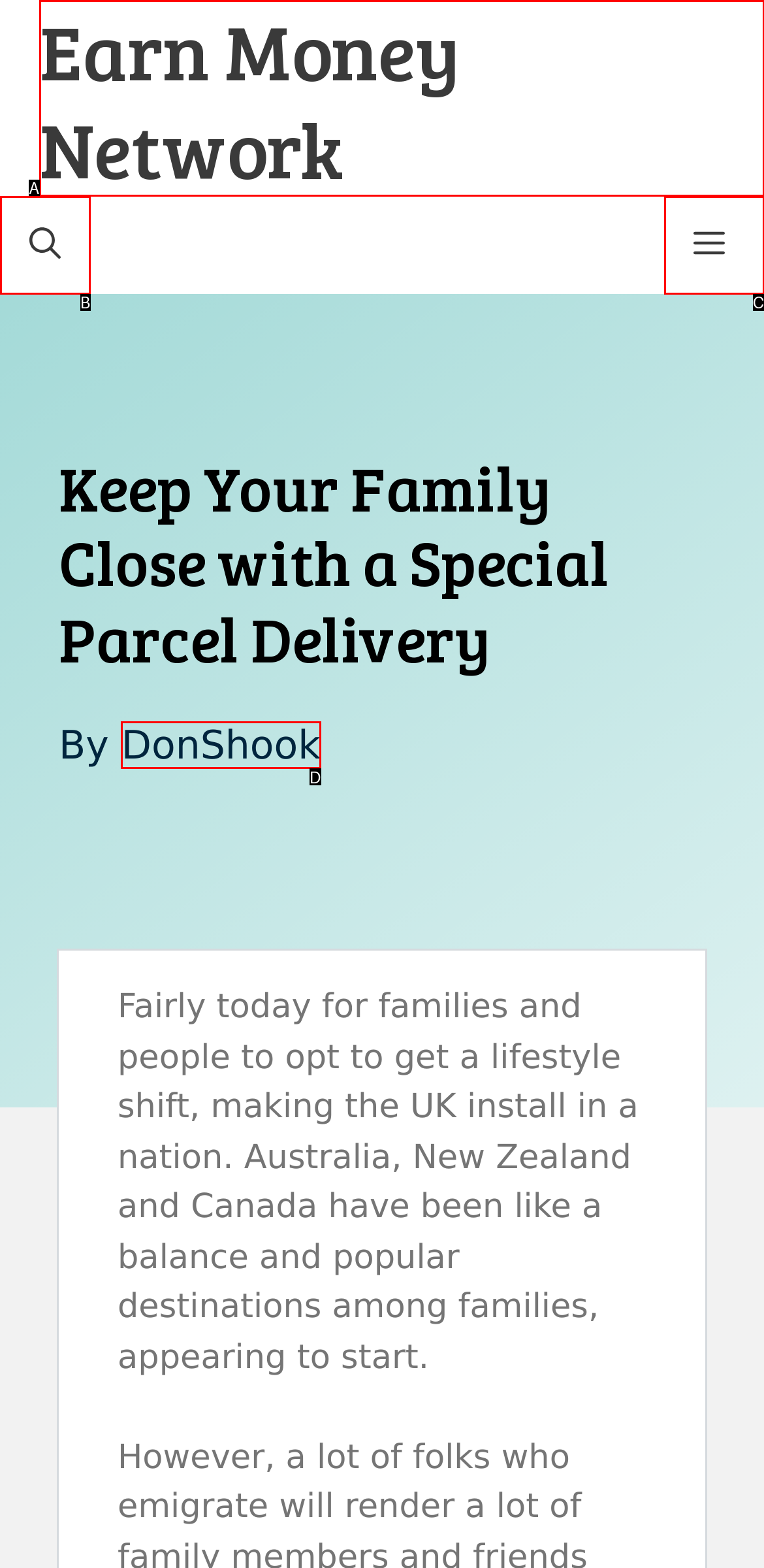Match the following description to a UI element: aria-label="Open search"
Provide the letter of the matching option directly.

B